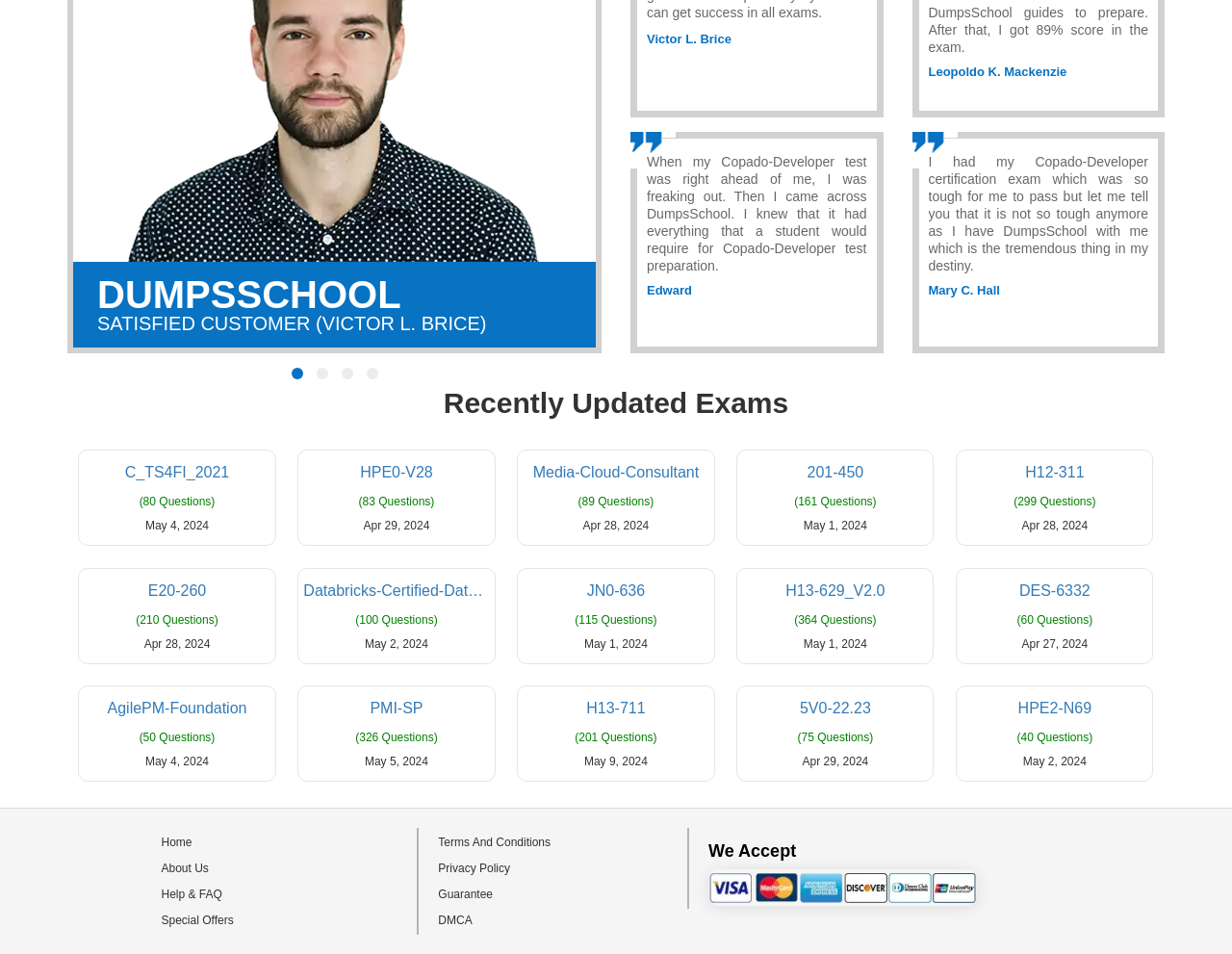Locate the bounding box coordinates of the element's region that should be clicked to carry out the following instruction: "Click on the 'Home' link". The coordinates need to be four float numbers between 0 and 1, i.e., [left, top, right, bottom].

[0.131, 0.876, 0.156, 0.89]